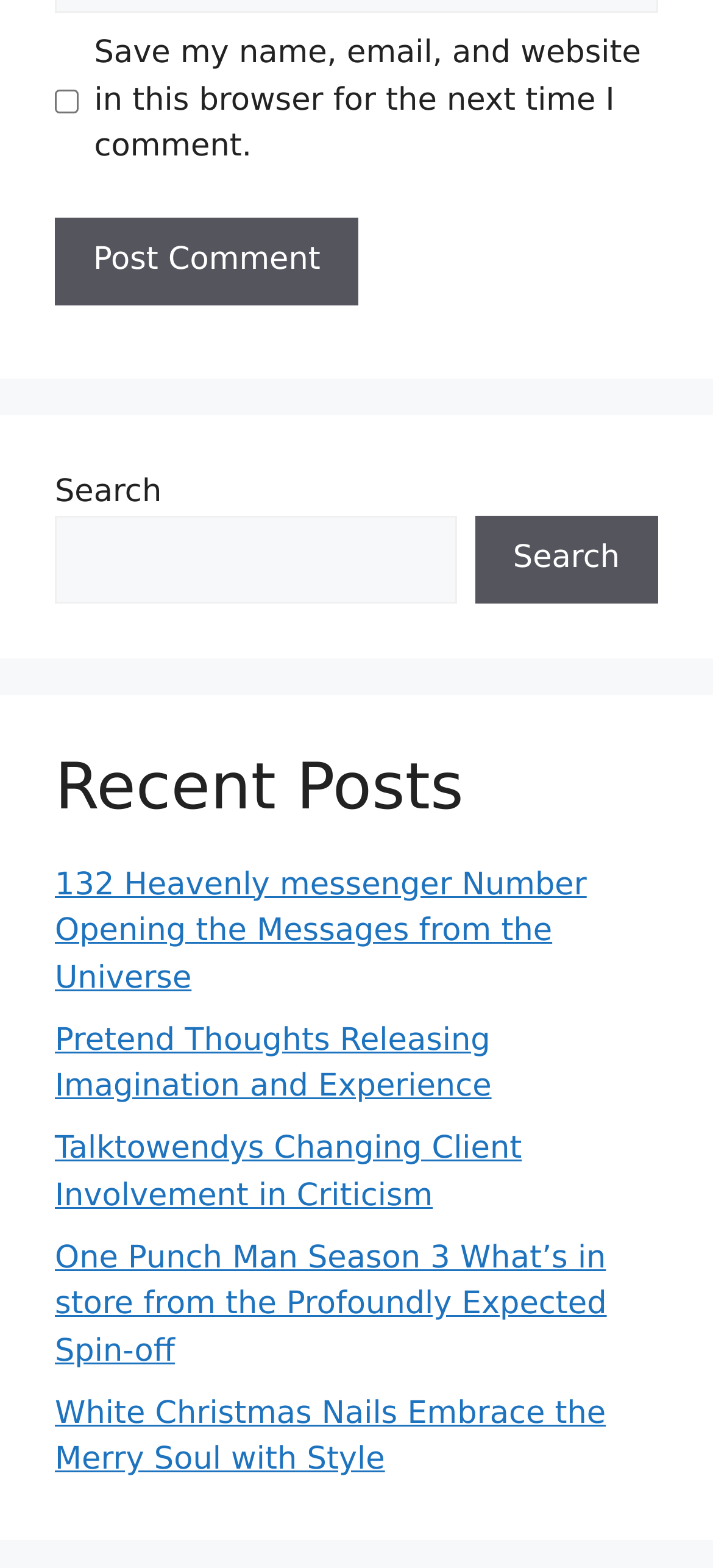Determine the bounding box coordinates of the clickable region to follow the instruction: "Search for something".

[0.077, 0.329, 0.64, 0.384]